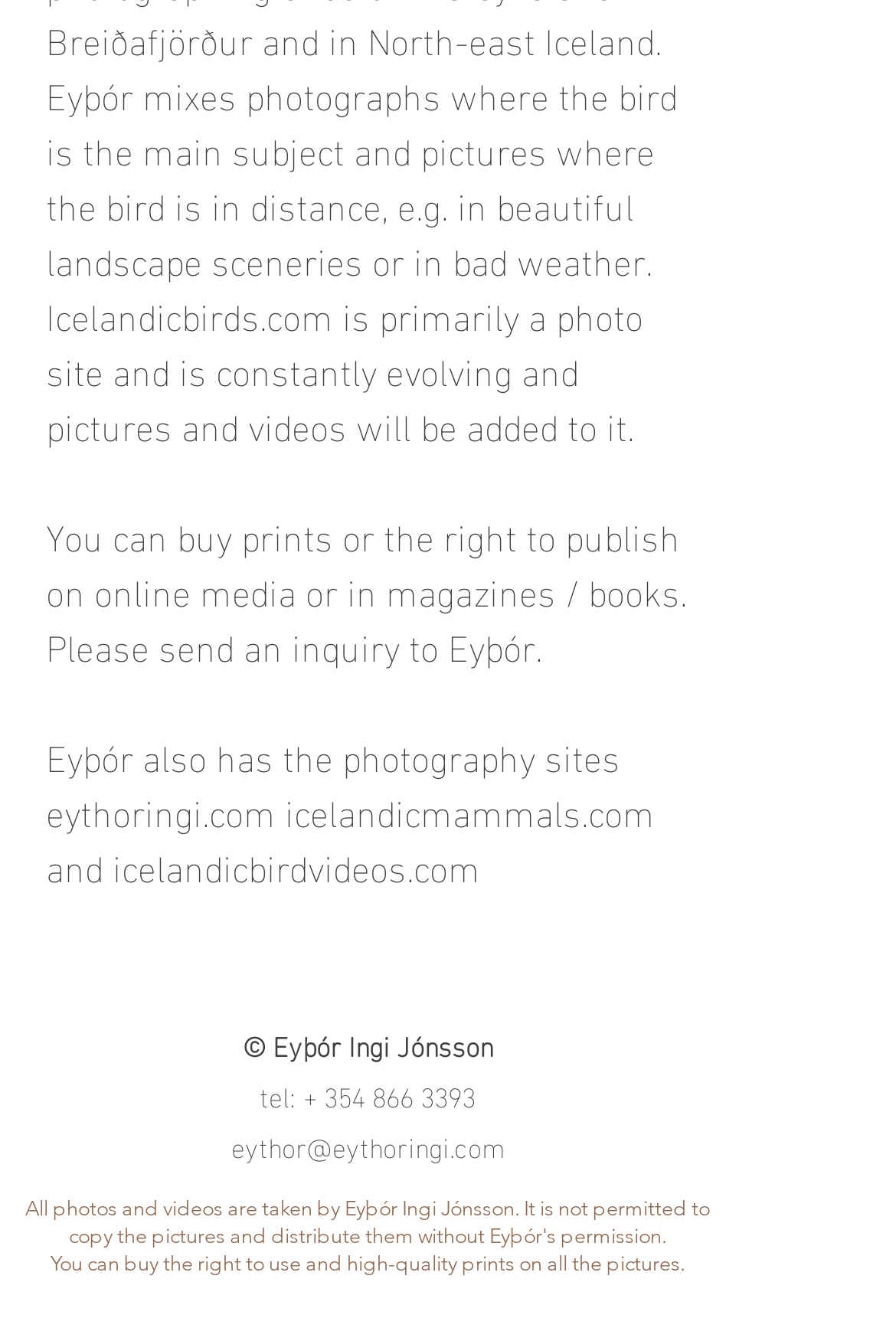Respond to the question with just a single word or phrase: 
What is the name of the photographer's other website?

eythoringi.com